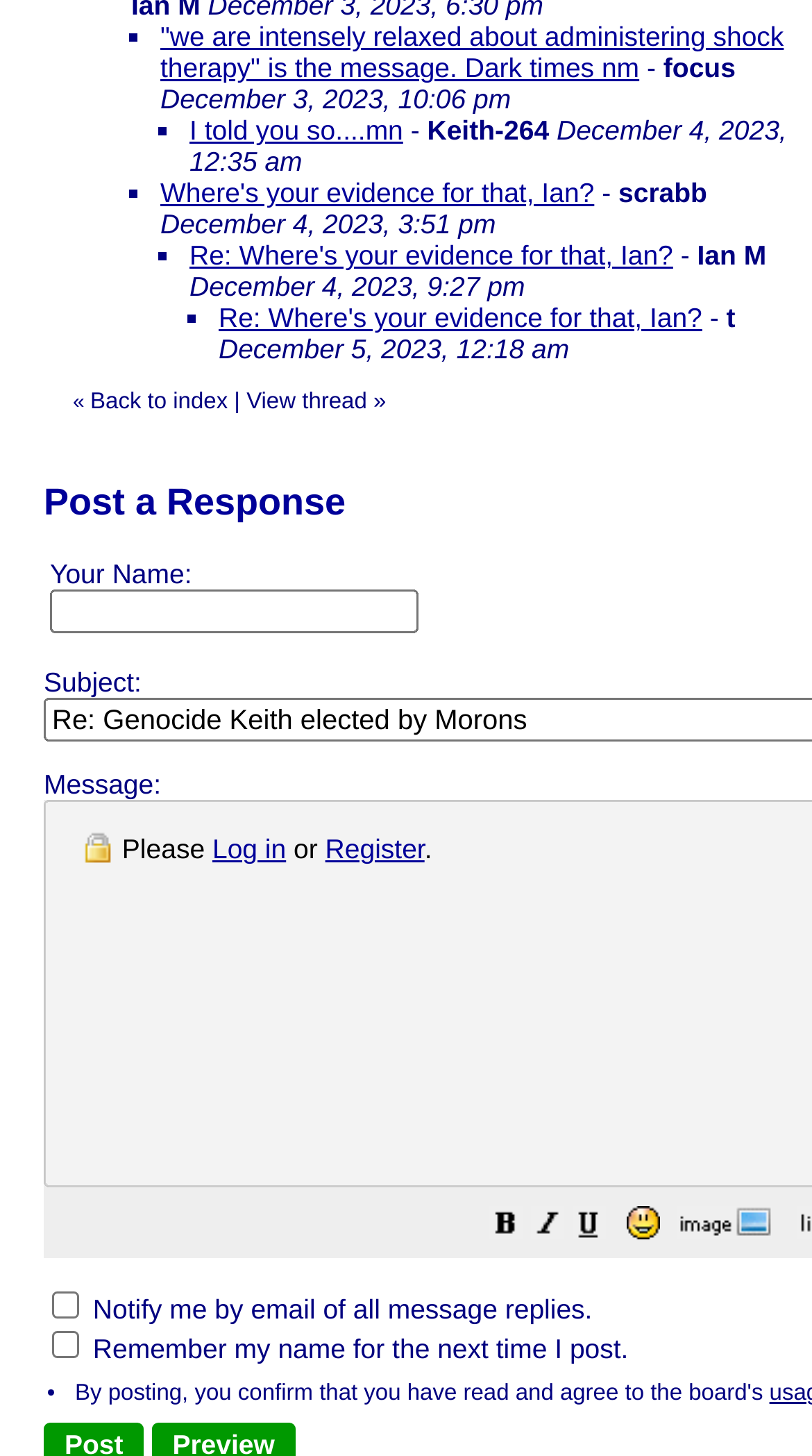Can you give a comprehensive explanation to the question given the content of the image?
What is the function of the button with the 'Bold' image?

I found the function of the button with the 'Bold' image by looking at the button and its associated image, which suggests that it is used to make text bold.